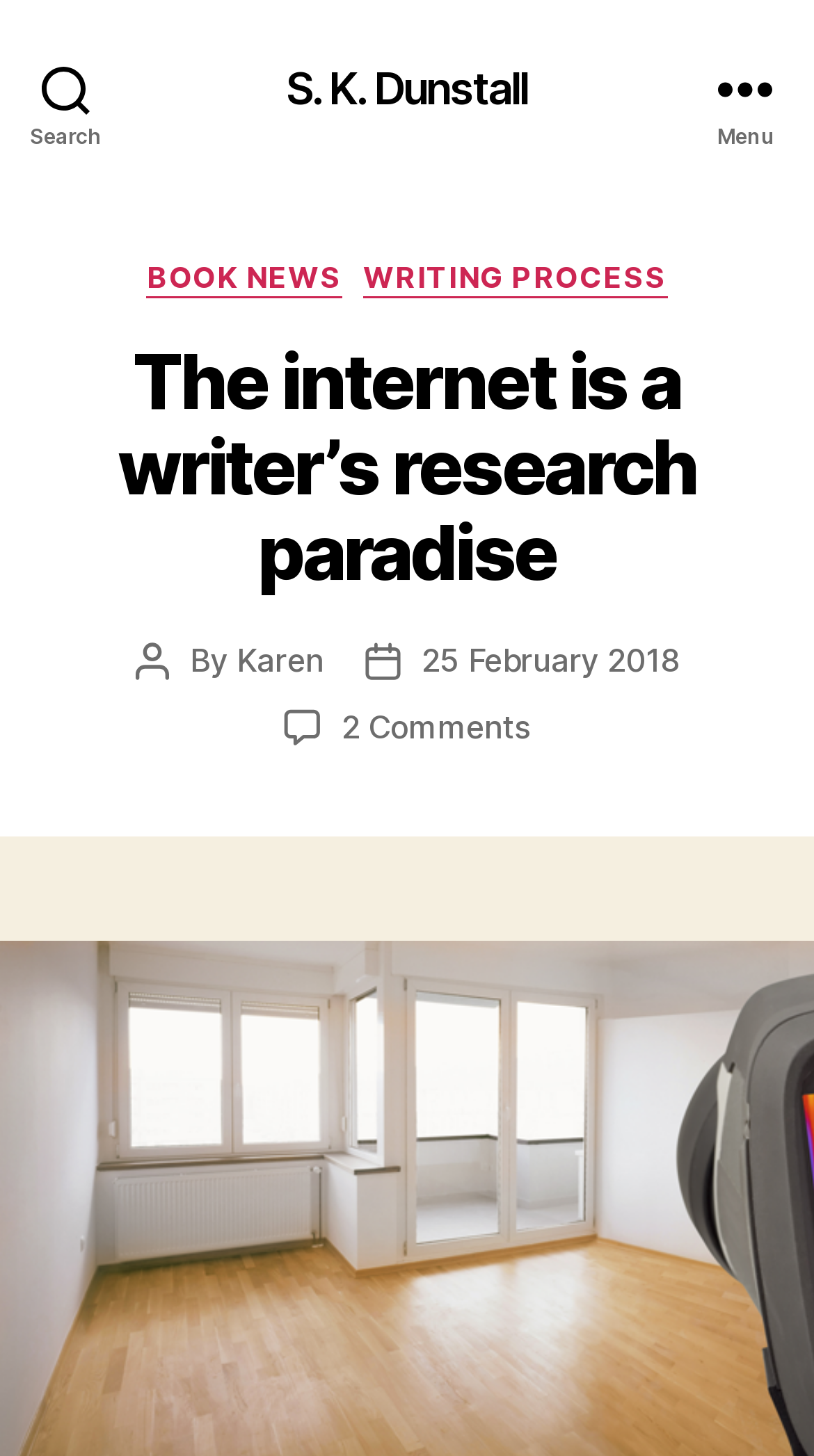Detail the webpage's structure and highlights in your description.

The webpage appears to be a blog post titled "The internet is a writer’s research paradise" by S. K. Dunstall. At the top left corner, there is a search button. Next to it, on the top center, is a link to the author's name, S. K. Dunstall. On the top right corner, there is a menu button.

When the menu button is expanded, a header section appears below it, taking up most of the width of the page. Within this section, there are several links to categories, including "BOOK NEWS" and "WRITING PROCESS", positioned side by side. Below these links, the title of the blog post "The internet is a writer’s research paradise" is displayed prominently.

Under the title, there is a section with information about the post, including the author's name, "Karen", and the post date, "25 February 2018". There is also a link to comments, indicating that there are 2 comments on this post.